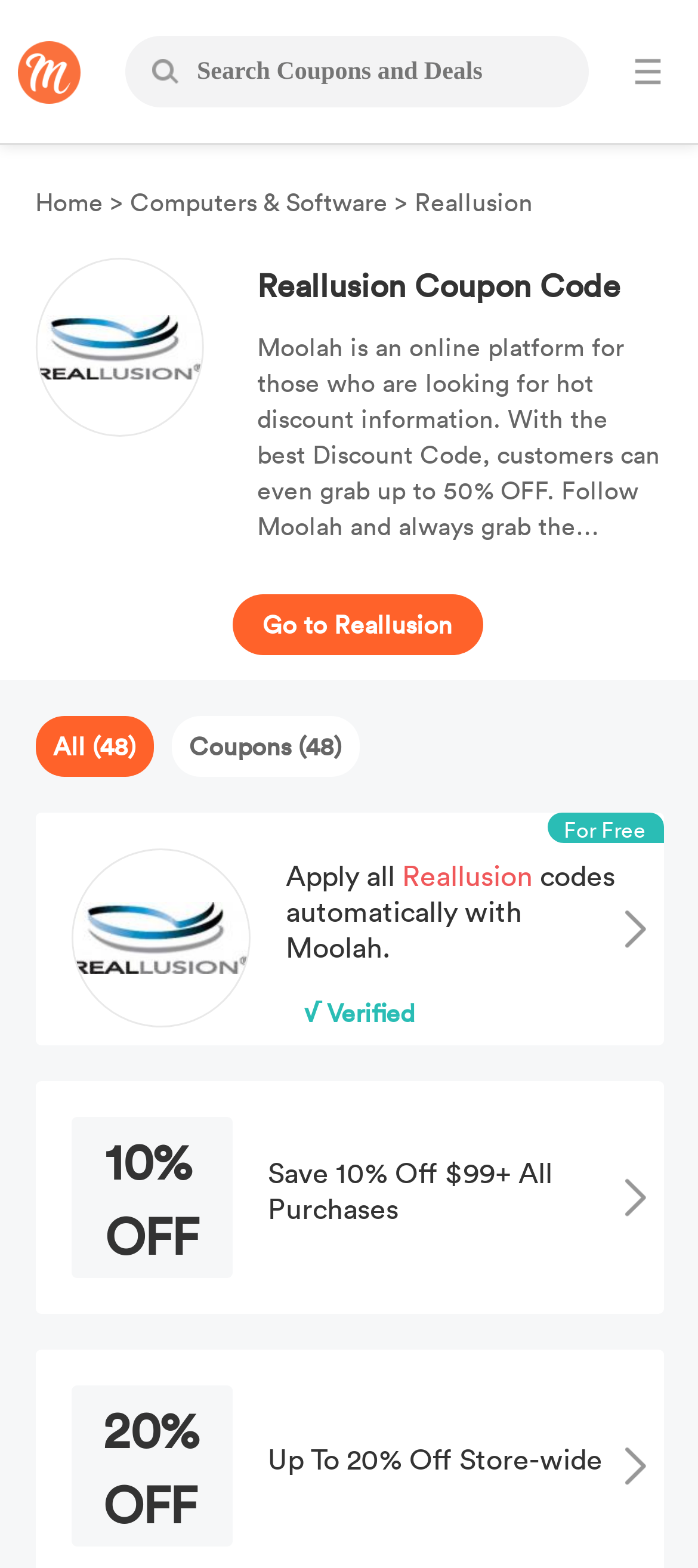How many coupons are currently available? Based on the screenshot, please respond with a single word or phrase.

48